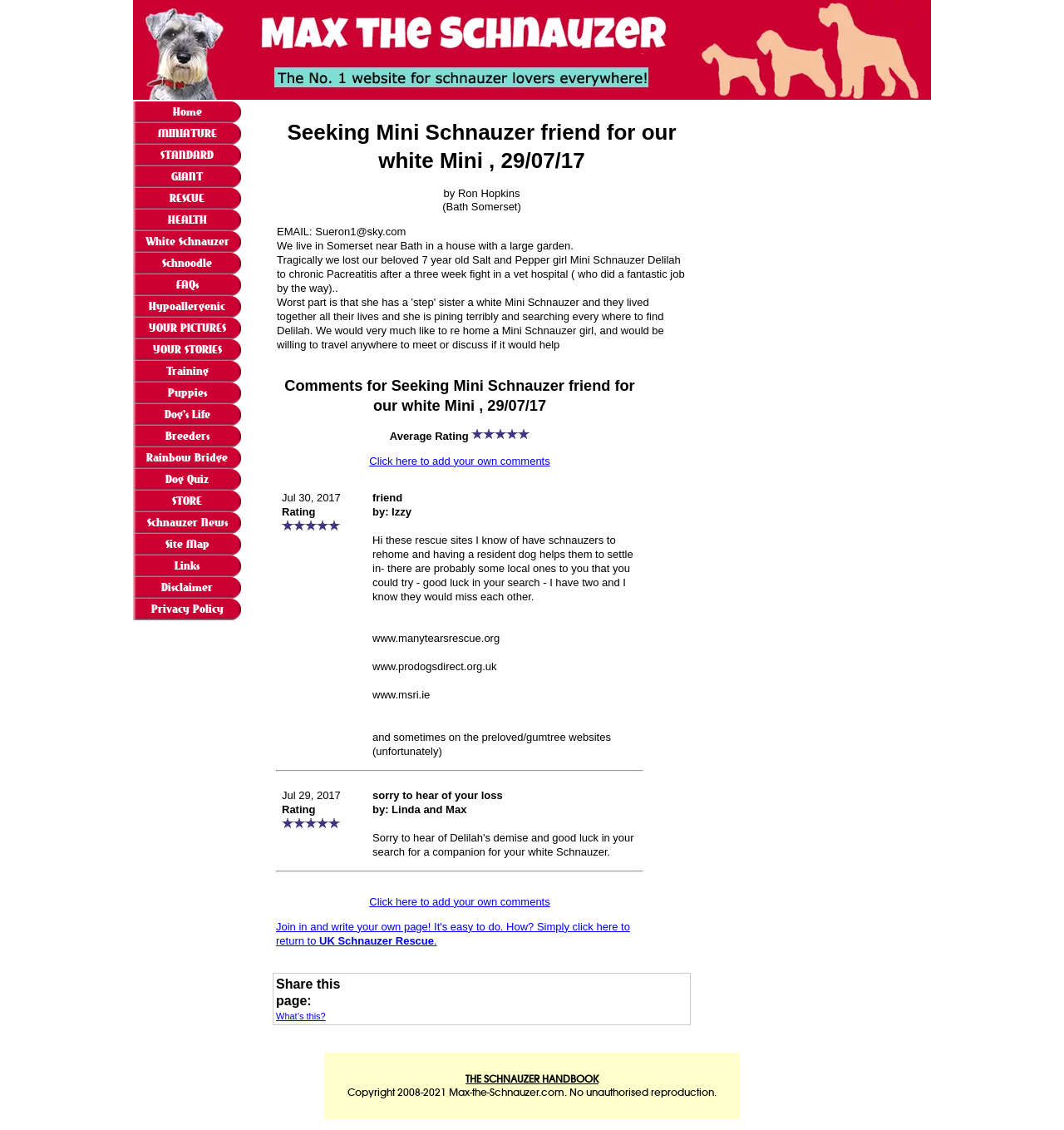Please extract the webpage's main title and generate its text content.

Seeking Mini Schnauzer friend for our white Mini , 29/07/17